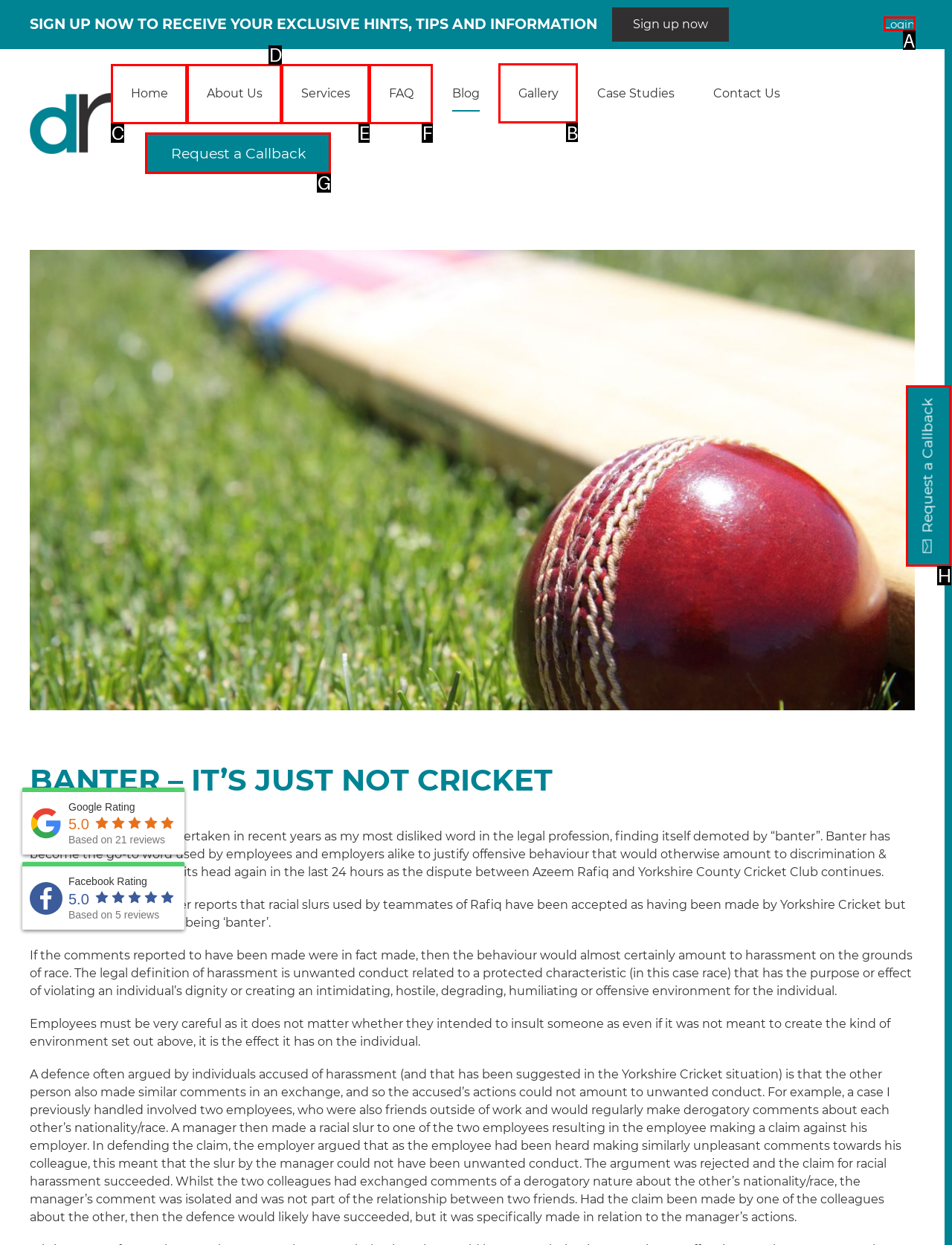Please indicate which HTML element should be clicked to fulfill the following task: View the gallery. Provide the letter of the selected option.

B